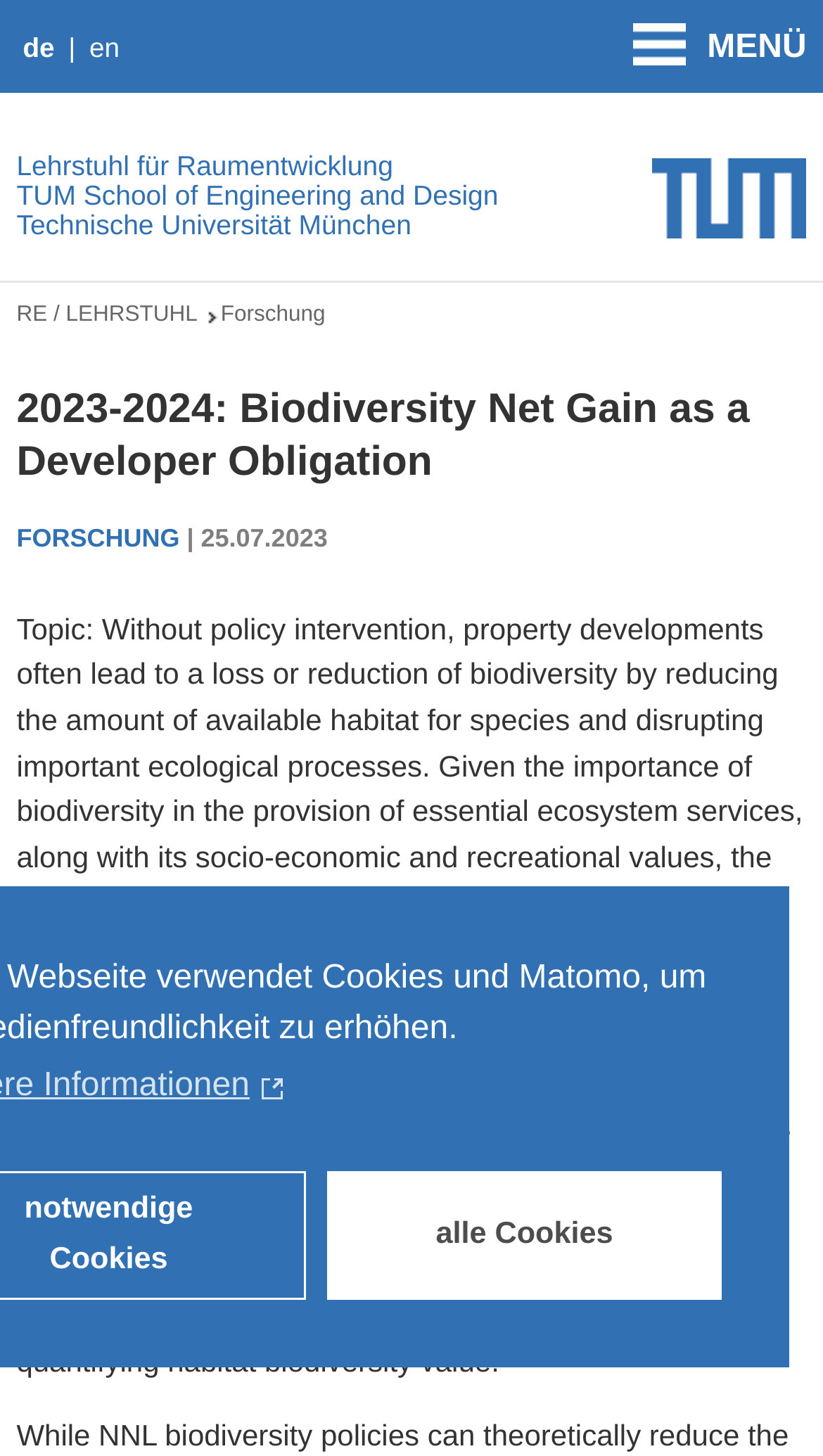What is the purpose of the no net loss biodiversity policies?
Provide a detailed answer to the question using information from the image.

The purpose of the no net loss biodiversity policies is to achieve a balance between development and conservation, as mentioned in the text, which seeks to ensure that the biodiversity loss resulting from developments is offset by equivalent gains either on-site or off-site.